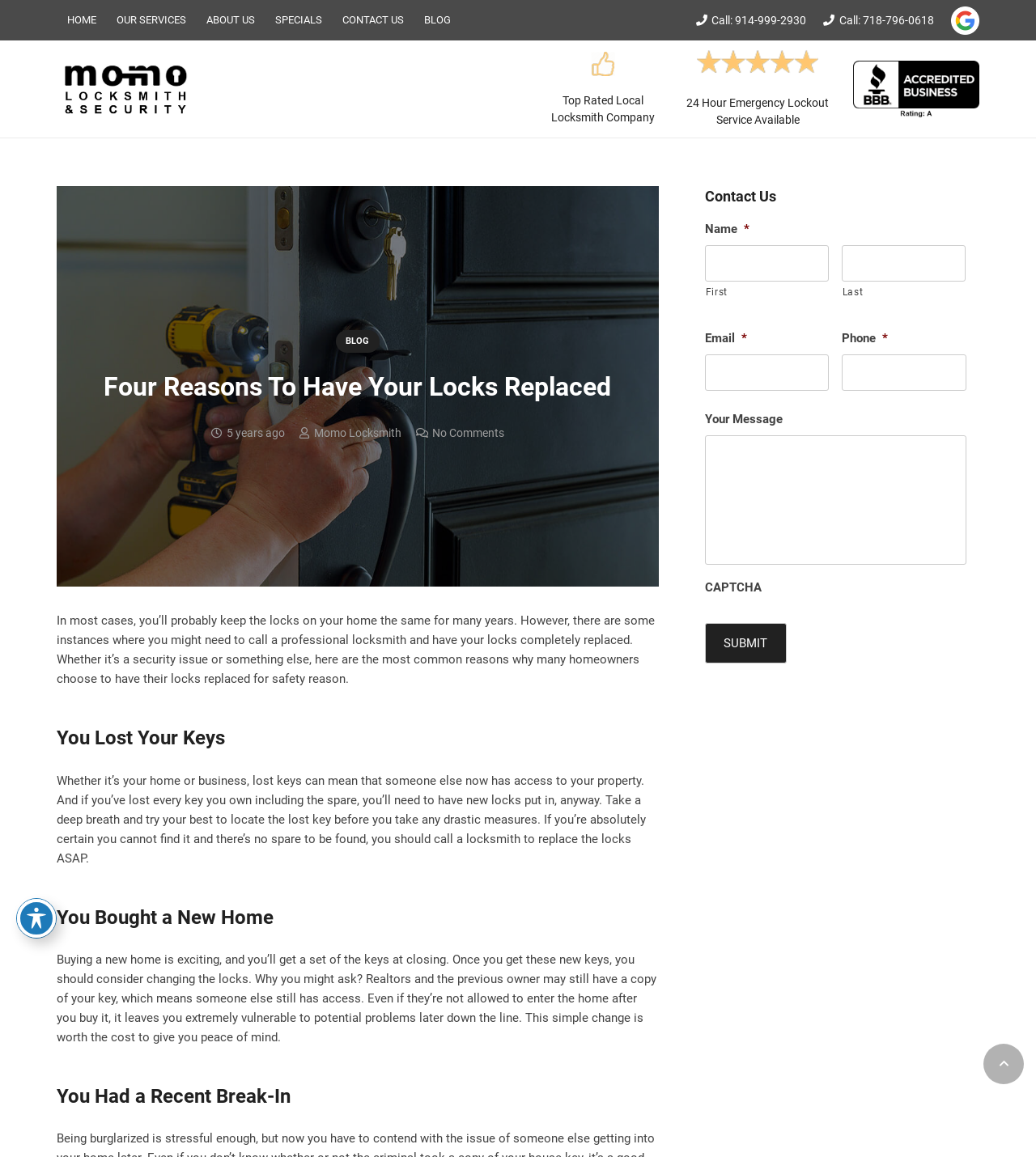What is the company name of the locksmith?
Refer to the image and provide a one-word or short phrase answer.

Momo Local Locksmith